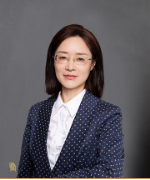Explain the image with as much detail as possible.

The image features a professional woman with a confident demeanor, presenting herself in a business setting. She has shoulder-length hair and wears glasses, which enhance her authoritative appearance. Her outfit consists of a dark blazer adorned with a polka dot pattern, layered over a white blouse, reflecting a polished and professional style. The background is a subtle gray, highlighting her presence.

This individual is associated with the Beijing Head Office and specializes in Corporate and M&A as well as Regulatory Compliance. Her expertise likely encompasses various legal and regulatory issues, particularly in the realm of data compliance and privacy law, making her a valuable asset in guiding businesses through these complex fields.